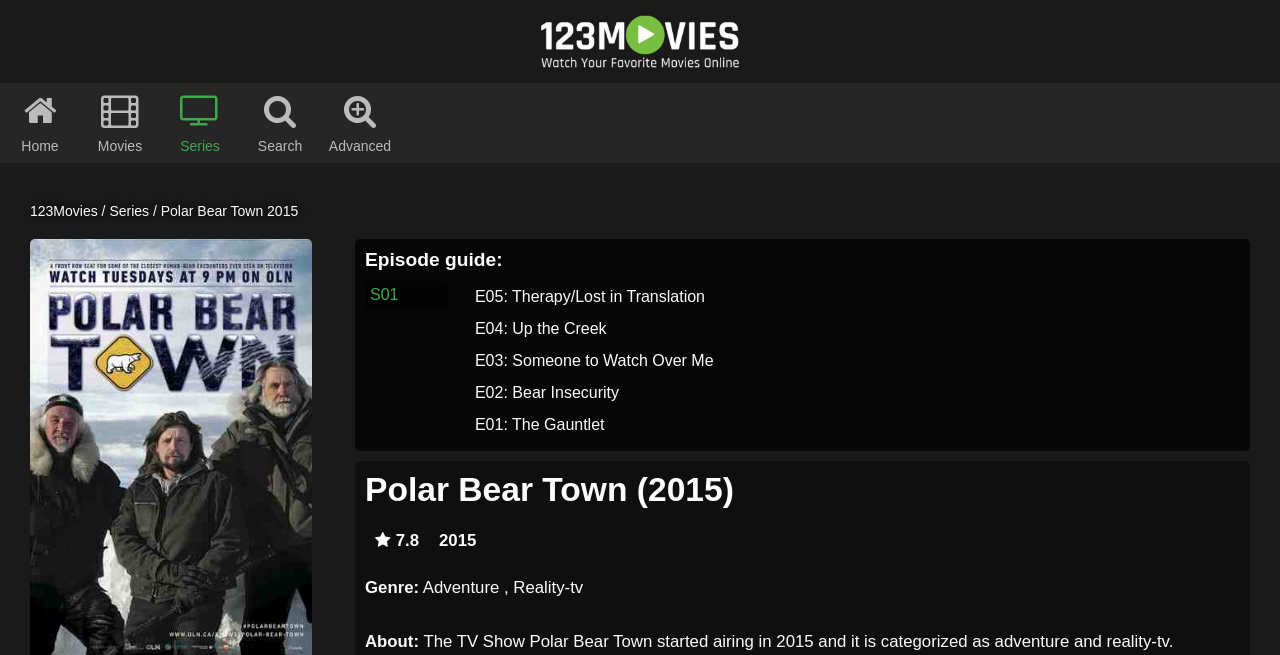What are the genres of the movie?
Please provide a full and detailed response to the question.

I found the answer by looking at the 'Genre:' section of the webpage, which is located below the title. The genres are displayed as 'Adventure, Reality-tv'.